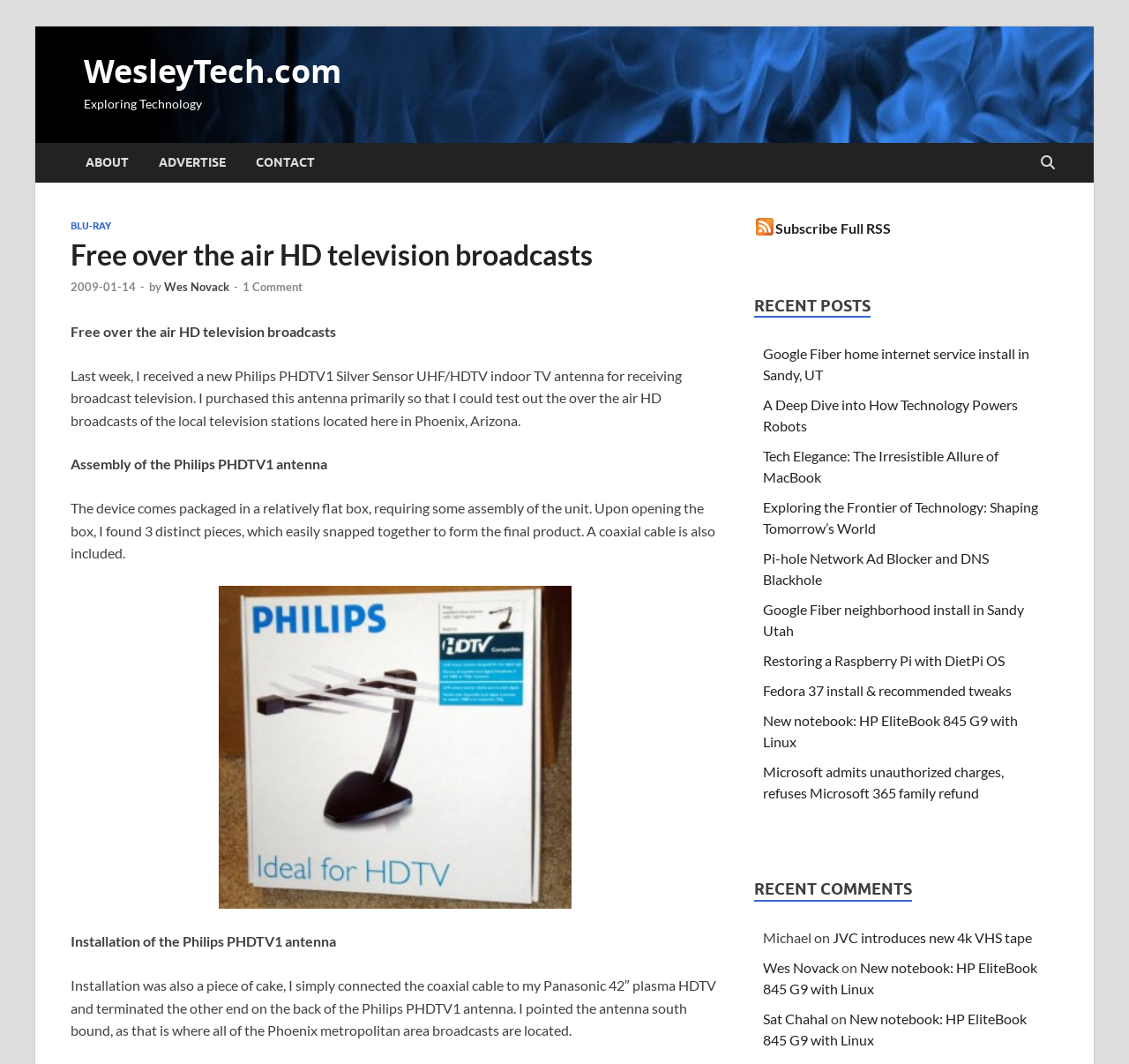Identify the bounding box of the UI component described as: "About".

[0.062, 0.134, 0.127, 0.171]